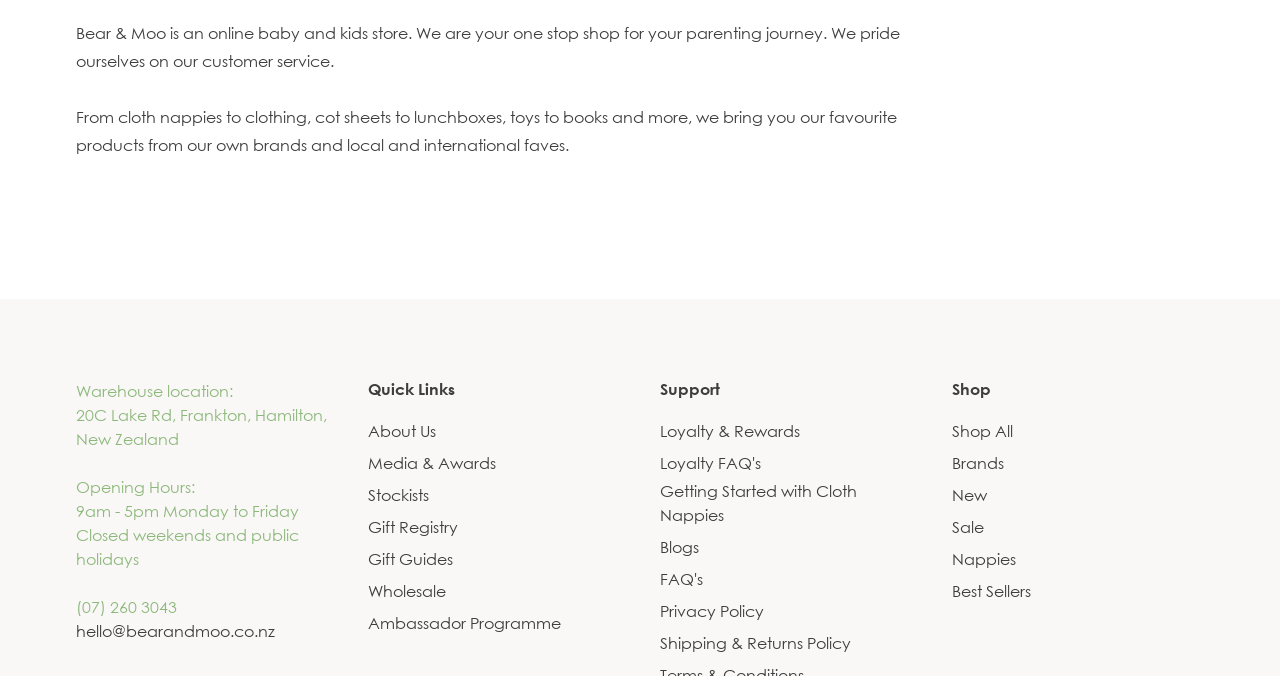Respond with a single word or phrase for the following question: 
What is the name of the online store?

Bear & Moo